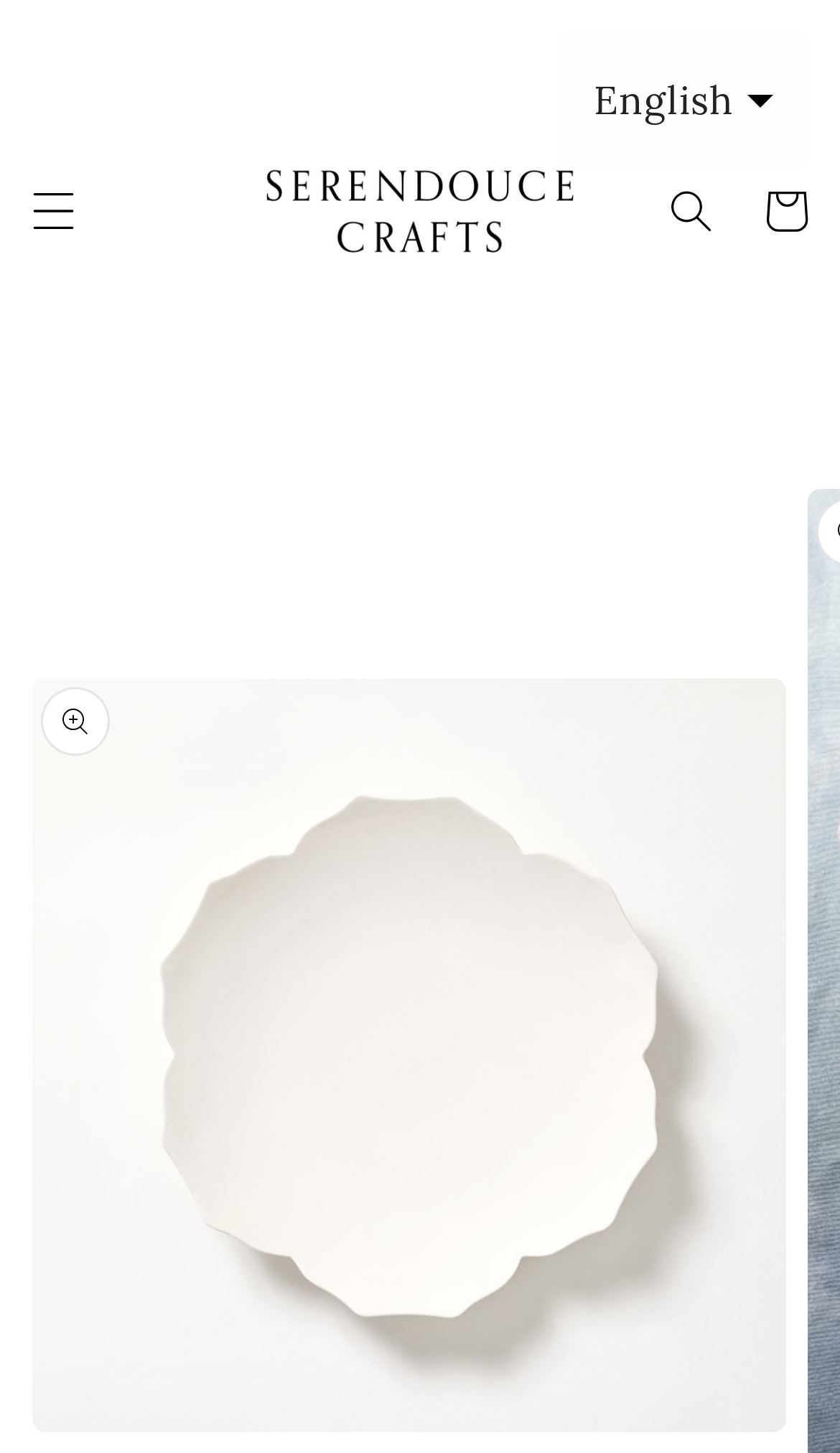Summarize the webpage comprehensively, mentioning all visible components.

The webpage appears to be an e-commerce website, specifically a product page for a dish inspired by ancient Japanese patterns. At the top left corner, there is a menu button labeled "Menu" that, when expanded, controls a menu drawer. Next to the menu button is a details section with no text content.

Moving to the top center, there is a link to the website's homepage, "SERENDOUCE CRAFTS", accompanied by an image of the website's logo. The logo is positioned slightly to the right of the link.

On the top right corner, there is a search button labeled "Search" that, when clicked, opens a dialog box. Next to the search button is a link to the shopping cart, labeled "Cart", which is accompanied by an image of the product, "京都 | KIWAKOTO YURI 雪 M".

Below the top navigation section, there is a language selection option, "English", positioned near the top center of the page.

The meta description suggests that the product is an elegant and sophisticated dish inspired by ancient Japanese patterns, with a focus on table coordination and serving.